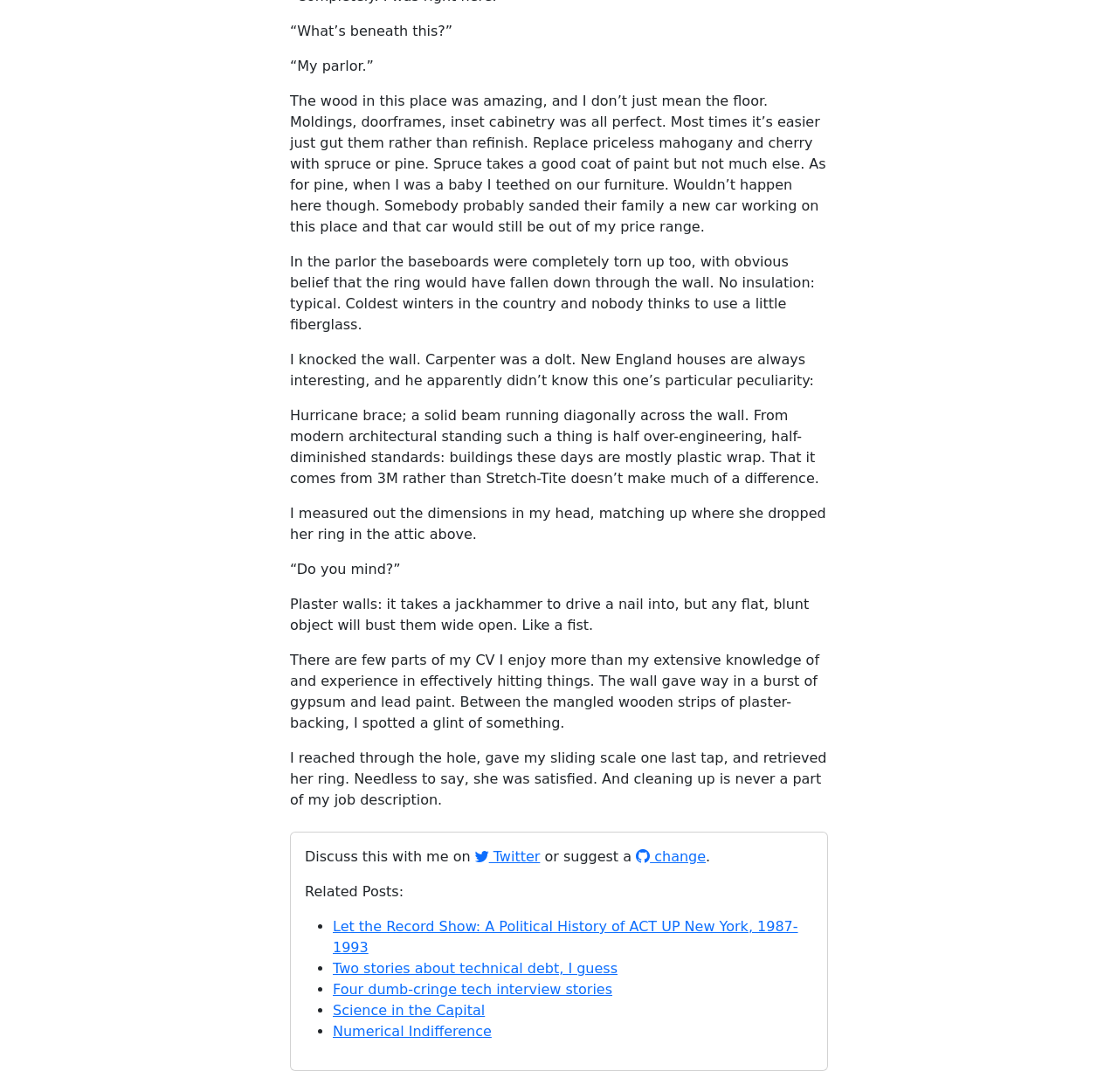Using the elements shown in the image, answer the question comprehensively: What is the author trying to retrieve from the wall?

The answer can be inferred from the sequence of events described in the StaticText elements. The author is trying to find something that was dropped in the attic above, and eventually retrieves a glint of something from the wall, which is later revealed to be 'her ring'.